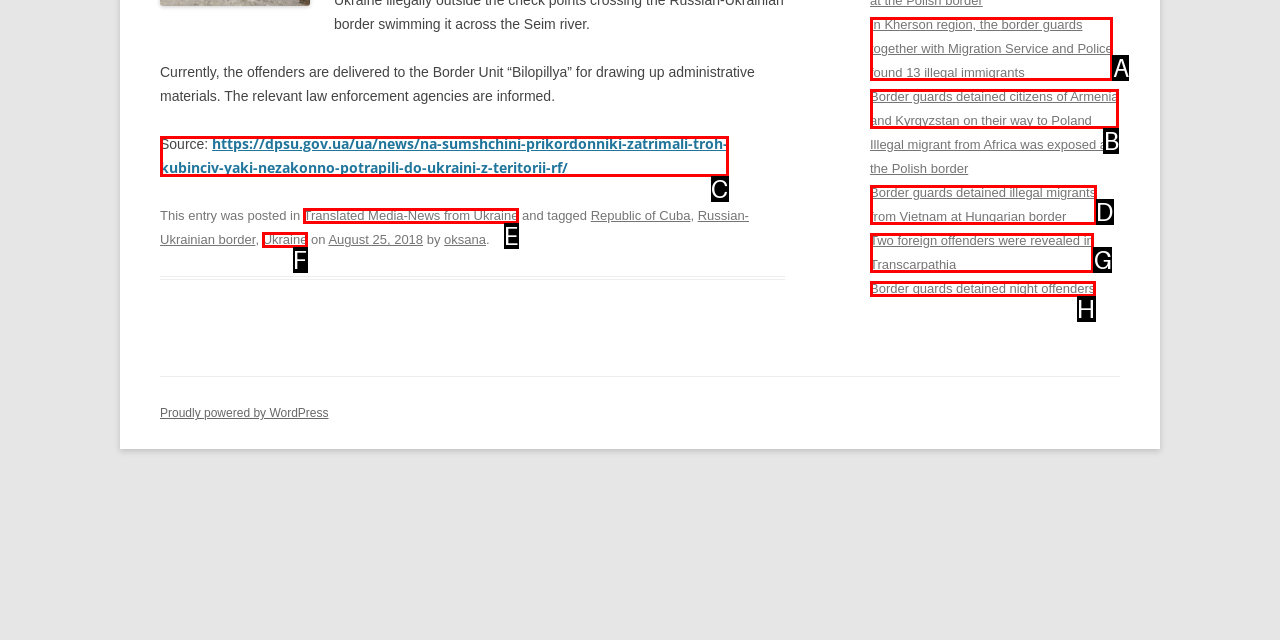Select the HTML element that corresponds to the description: https://dpsu.gov.ua/ua/news/na-sumshchini-prikordonniki-zatrimali-troh-kubinciv-yaki-nezakonno-potrapili-do-ukraini-z-teritorii-rf/. Reply with the letter of the correct option.

C